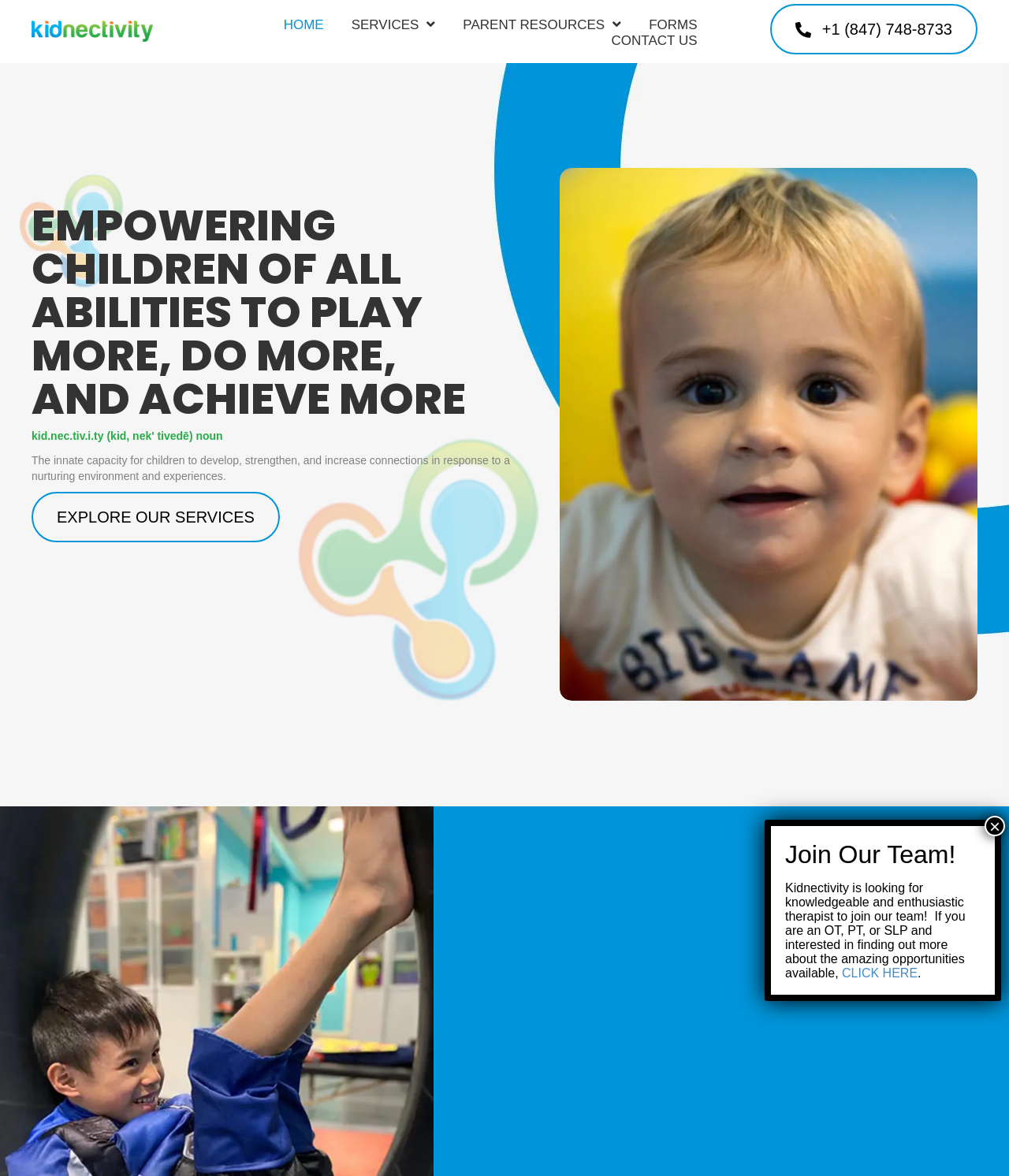What is the phone number of the clinic?
Based on the screenshot, give a detailed explanation to answer the question.

The phone number of the clinic can be found on the top right corner of the webpage, inside a button element with the text '+1 (847) 748-8733'.